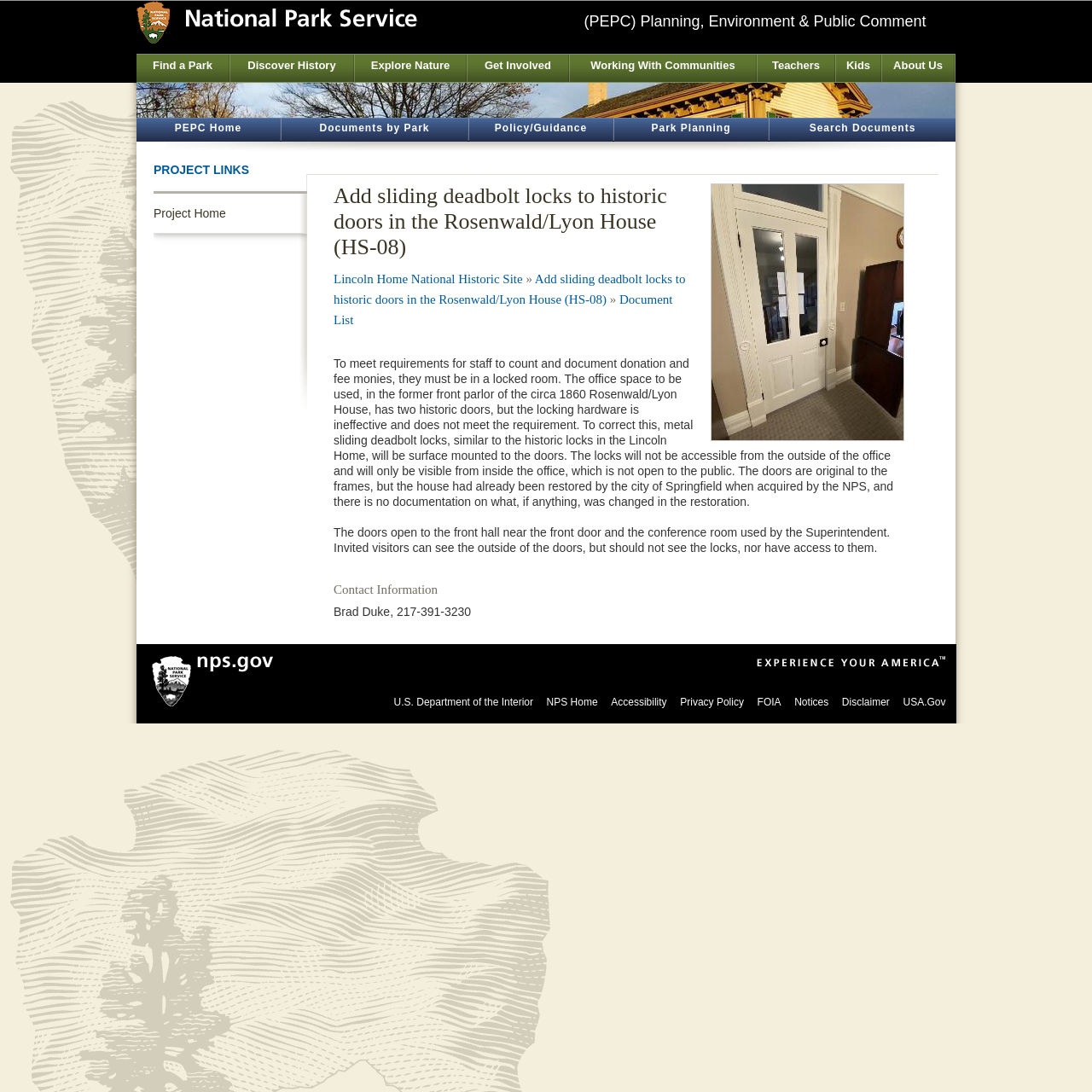Locate the UI element that matches the description U.S. Department of the Interior in the webpage screenshot. Return the bounding box coordinates in the format (top-left x, top-left y, bottom-right x, bottom-right y), with values ranging from 0 to 1.

[0.361, 0.638, 0.488, 0.648]